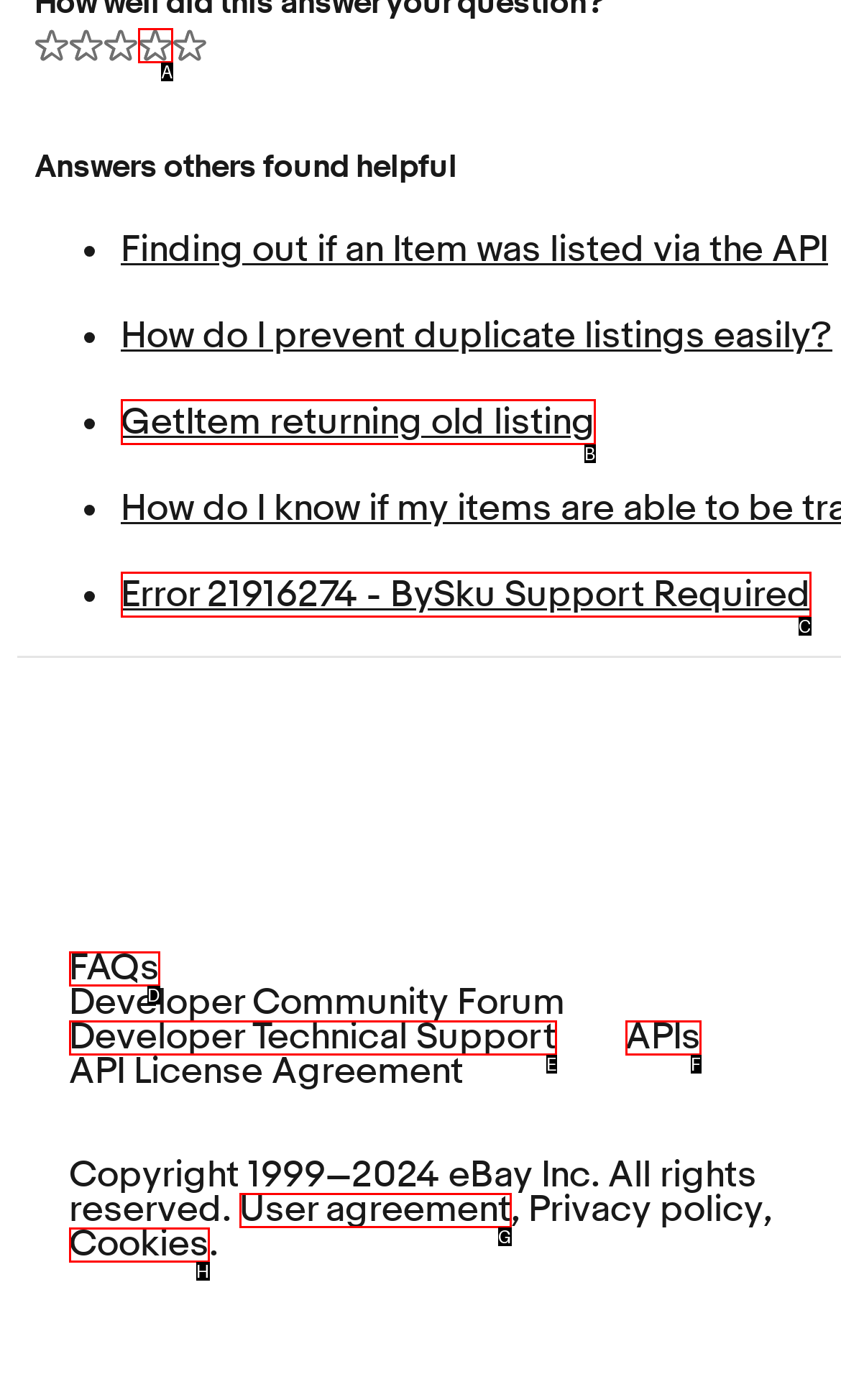Determine which option matches the element description: GetItem returning old listing
Answer using the letter of the correct option.

B